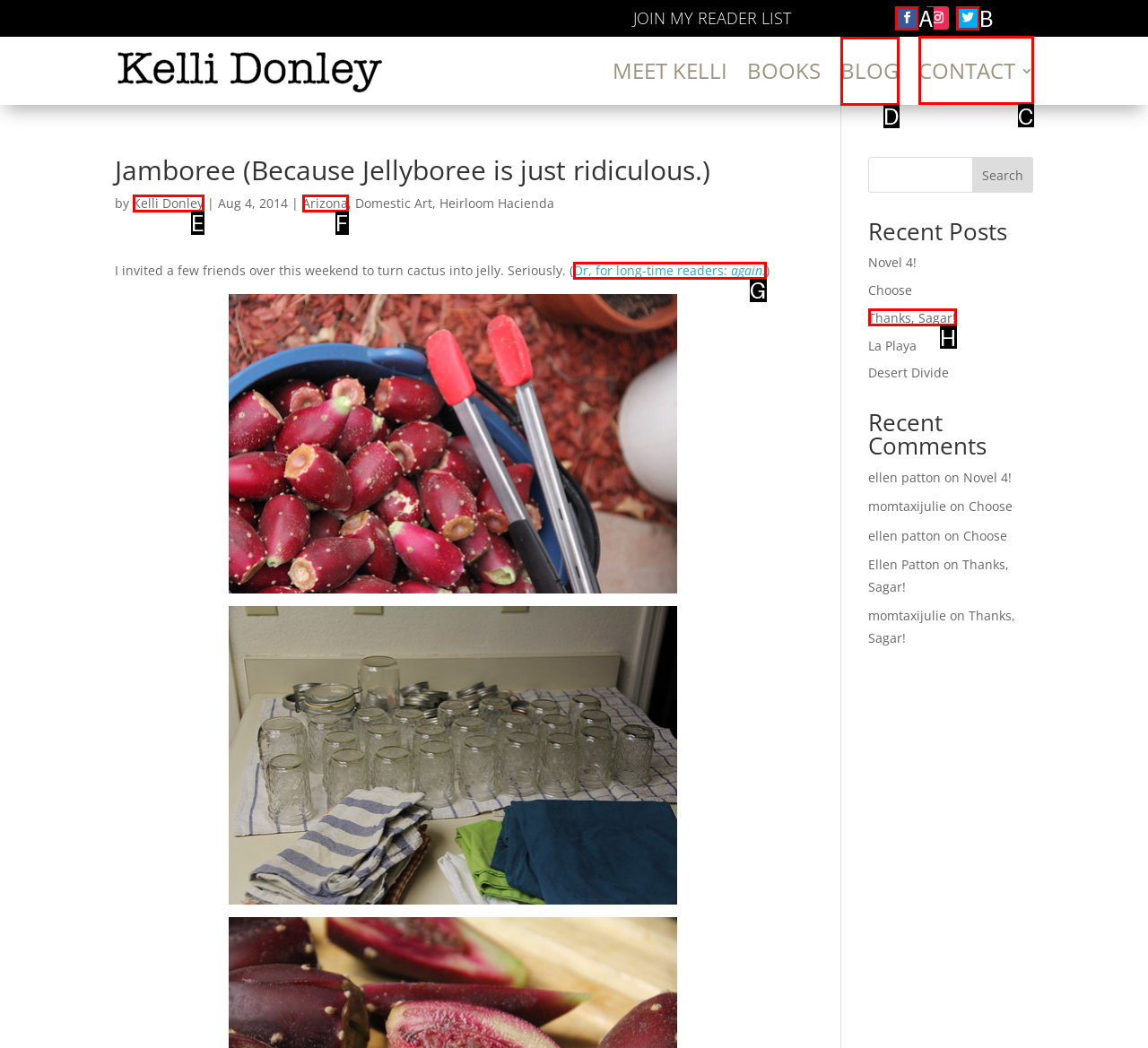Identify which lettered option to click to carry out the task: Contact the author. Provide the letter as your answer.

C